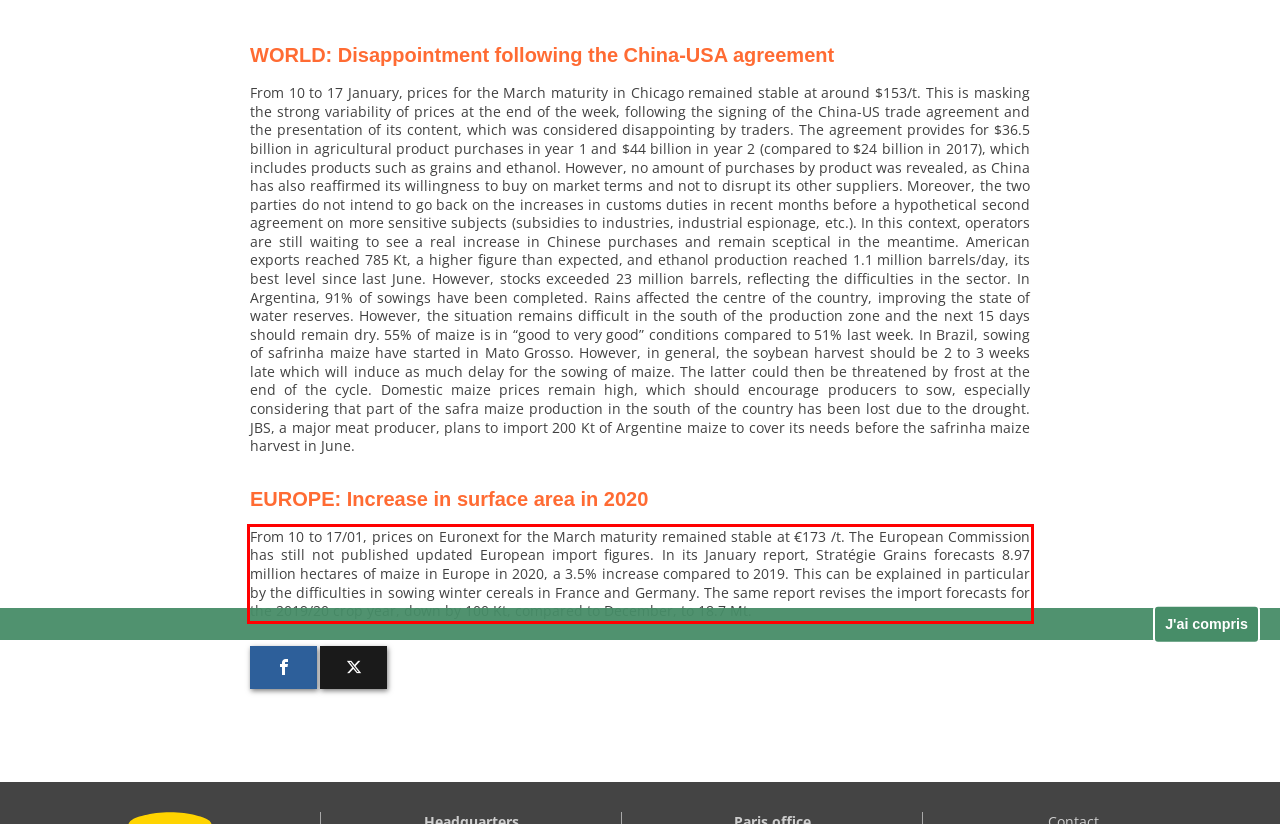There is a screenshot of a webpage with a red bounding box around a UI element. Please use OCR to extract the text within the red bounding box.

From 10 to 17/01, prices on Euronext for the March maturity remained stable at €173 /t. The European Commission has still not published updated European import figures. In its January report, Stratégie Grains forecasts 8.97 million hectares of maize in Europe in 2020, a 3.5% increase compared to 2019. This can be explained in particular by the difficulties in sowing winter cereals in France and Germany. The same report revises the import forecasts for the 2019/20 crop year, down by 100 Kt, compared to December, to 18.7 Mt.